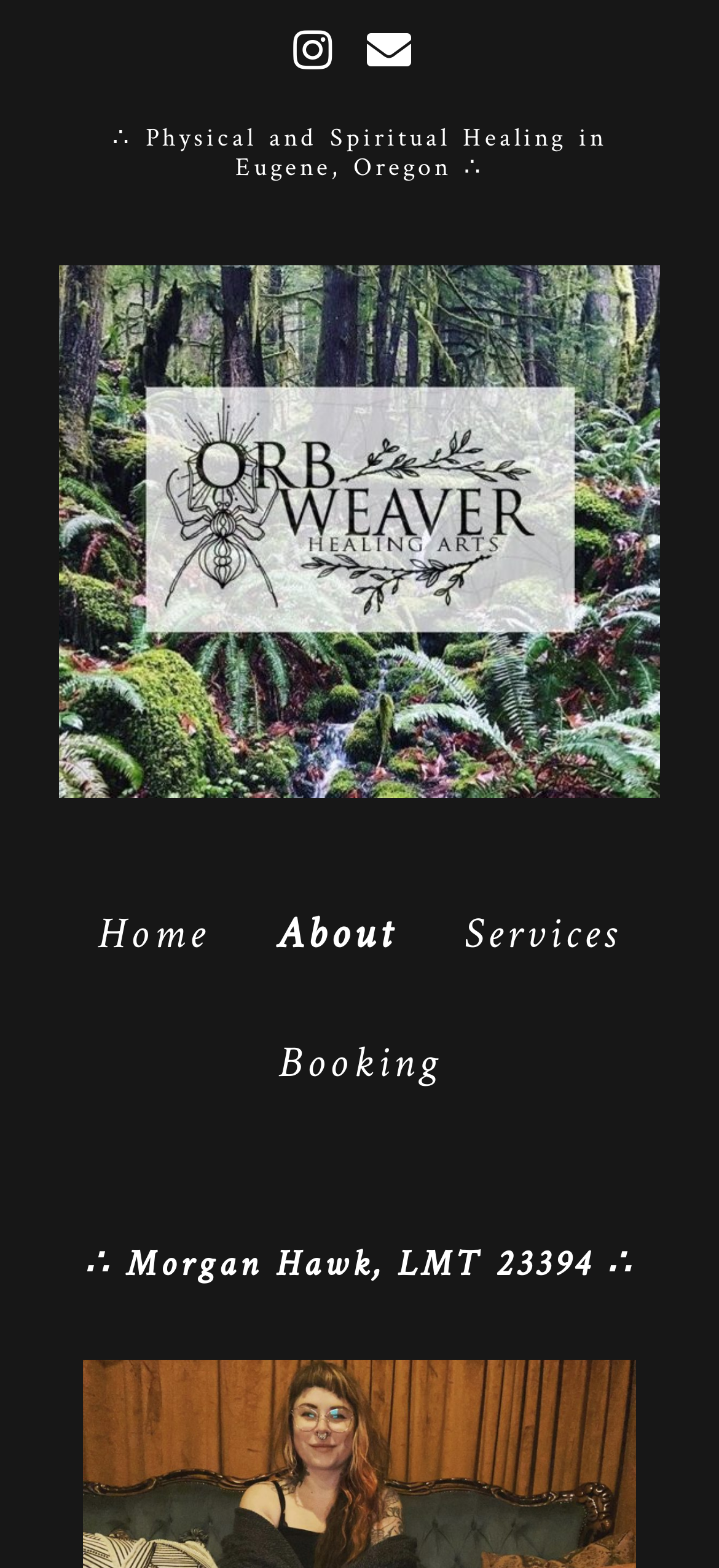How many social media links are present on the webpage?
Provide an in-depth answer to the question, covering all aspects.

The number of social media links can be determined by looking at the link elements present on the webpage. There is only one social media link, which is 'Instagram', indicating that there is only one social media link present on the webpage.